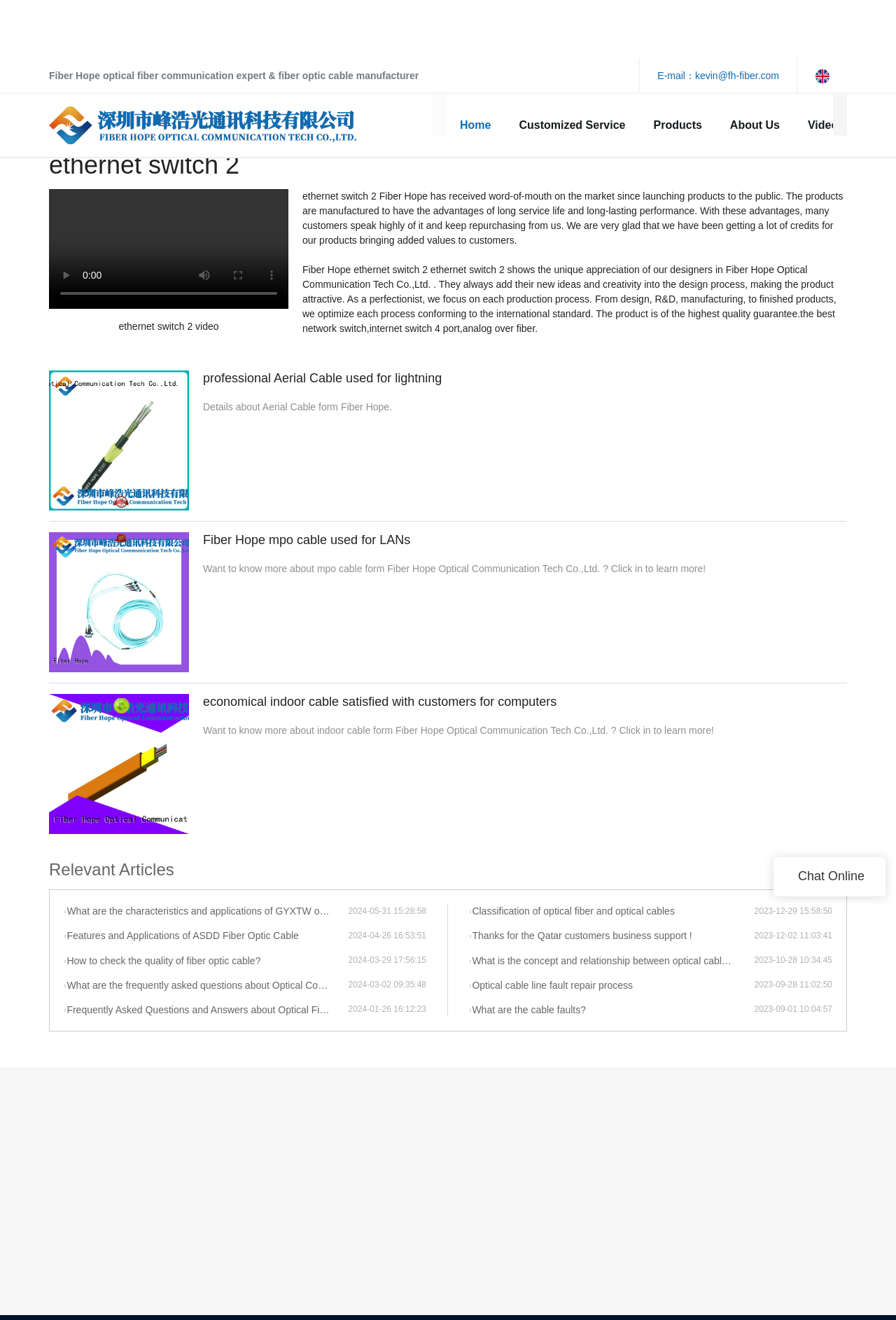Can you pinpoint the bounding box coordinates for the clickable element required for this instruction: "Chat online"? The coordinates should be four float numbers between 0 and 1, i.e., [left, top, right, bottom].

[0.891, 0.659, 0.965, 0.669]